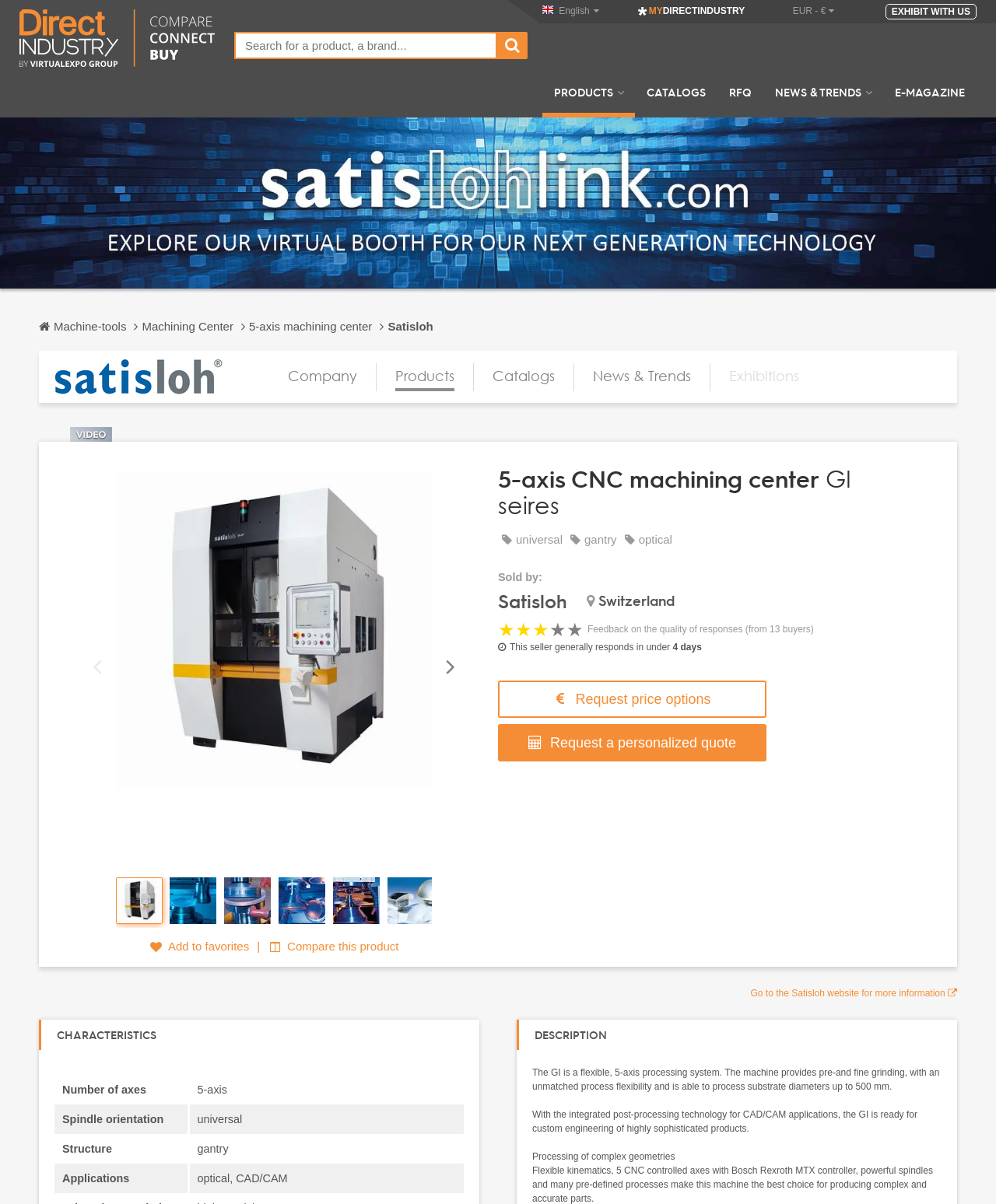How many axes does the machining center have?
Please provide a single word or phrase as your answer based on the image.

5-axis